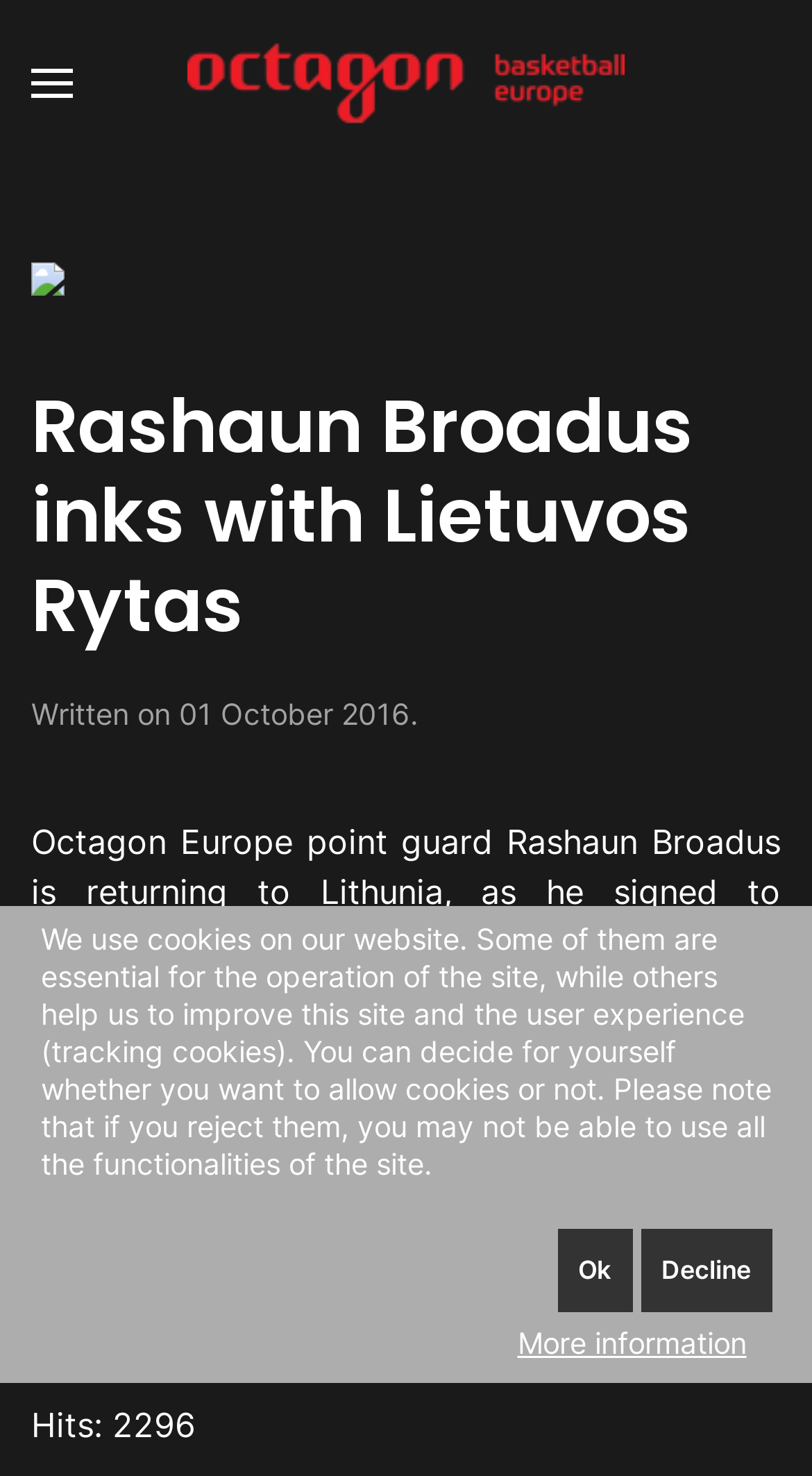Provide a single word or phrase to answer the given question: 
What is the name of the team Rashaun Broadus played for before Lietuvos Rytas?

Neptunas, JUventus, Suduva and Siauliai